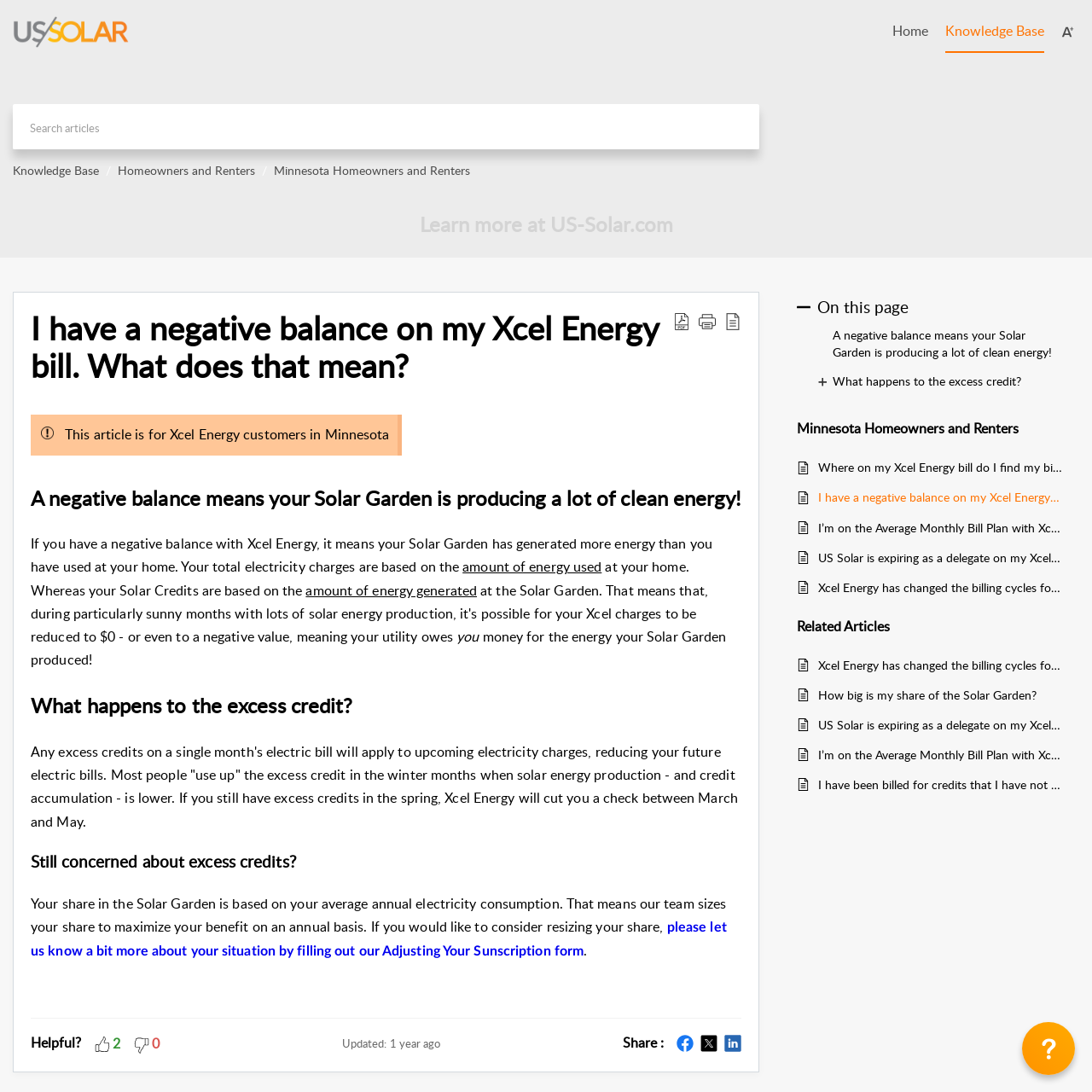Determine the coordinates of the bounding box for the clickable area needed to execute this instruction: "Click on 'Homeowners and Renters'".

[0.108, 0.148, 0.234, 0.163]